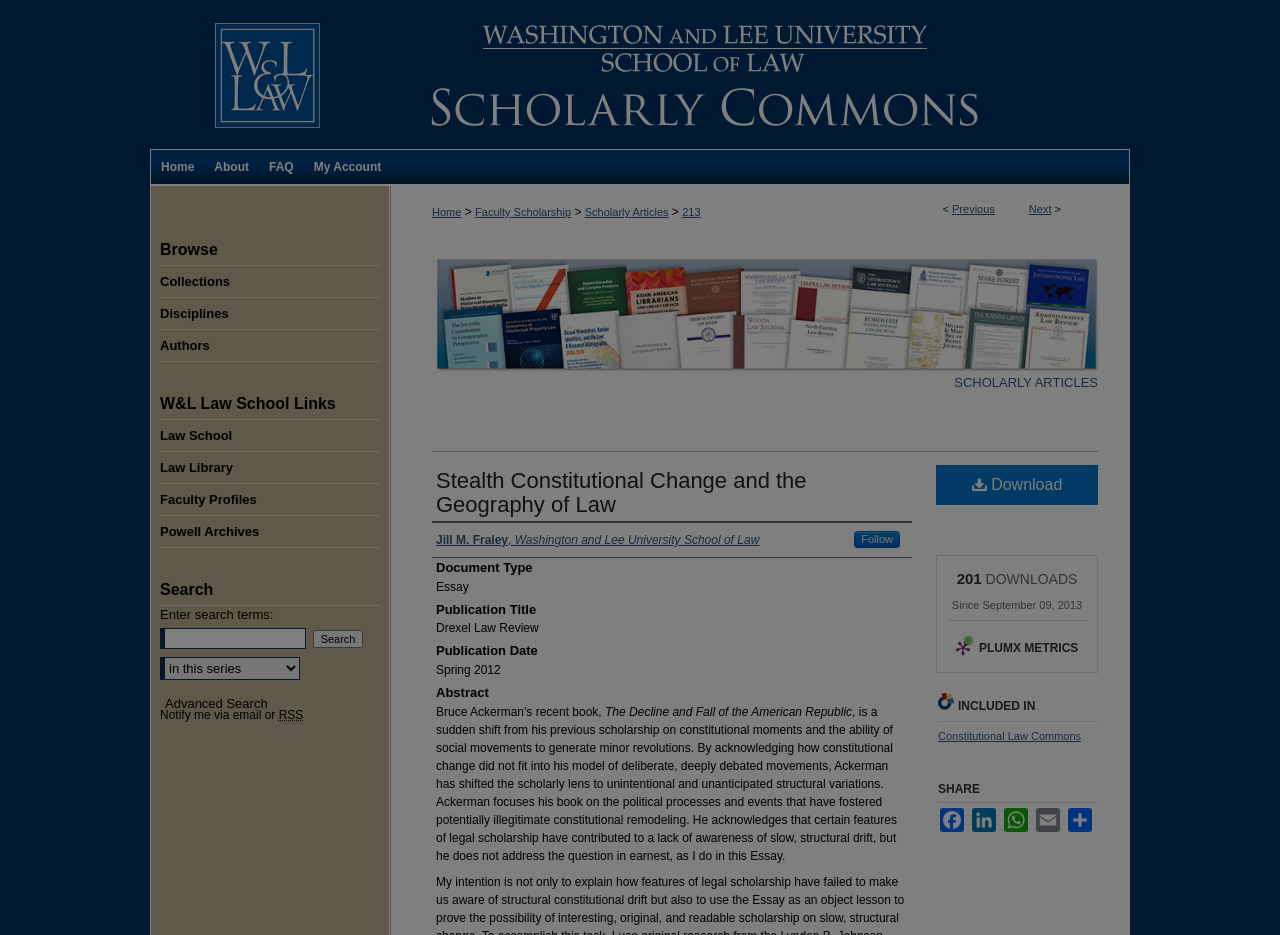Find the bounding box coordinates of the area that needs to be clicked in order to achieve the following instruction: "Download the article". The coordinates should be specified as four float numbers between 0 and 1, i.e., [left, top, right, bottom].

[0.731, 0.497, 0.858, 0.54]